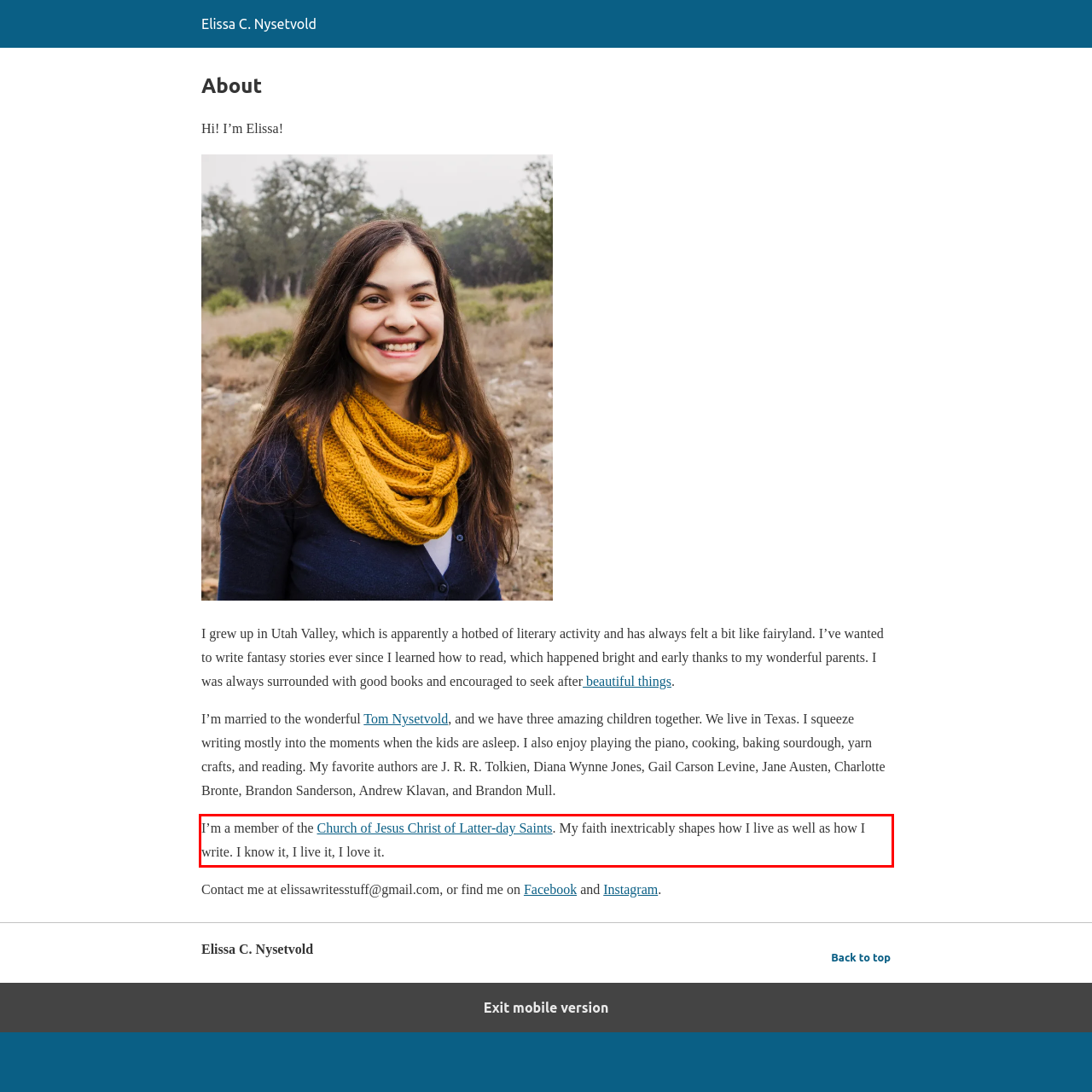In the given screenshot, locate the red bounding box and extract the text content from within it.

I’m a member of the Church of Jesus Christ of Latter-day Saints. My faith inextricably shapes how I live as well as how I write. I know it, I live it, I love it.